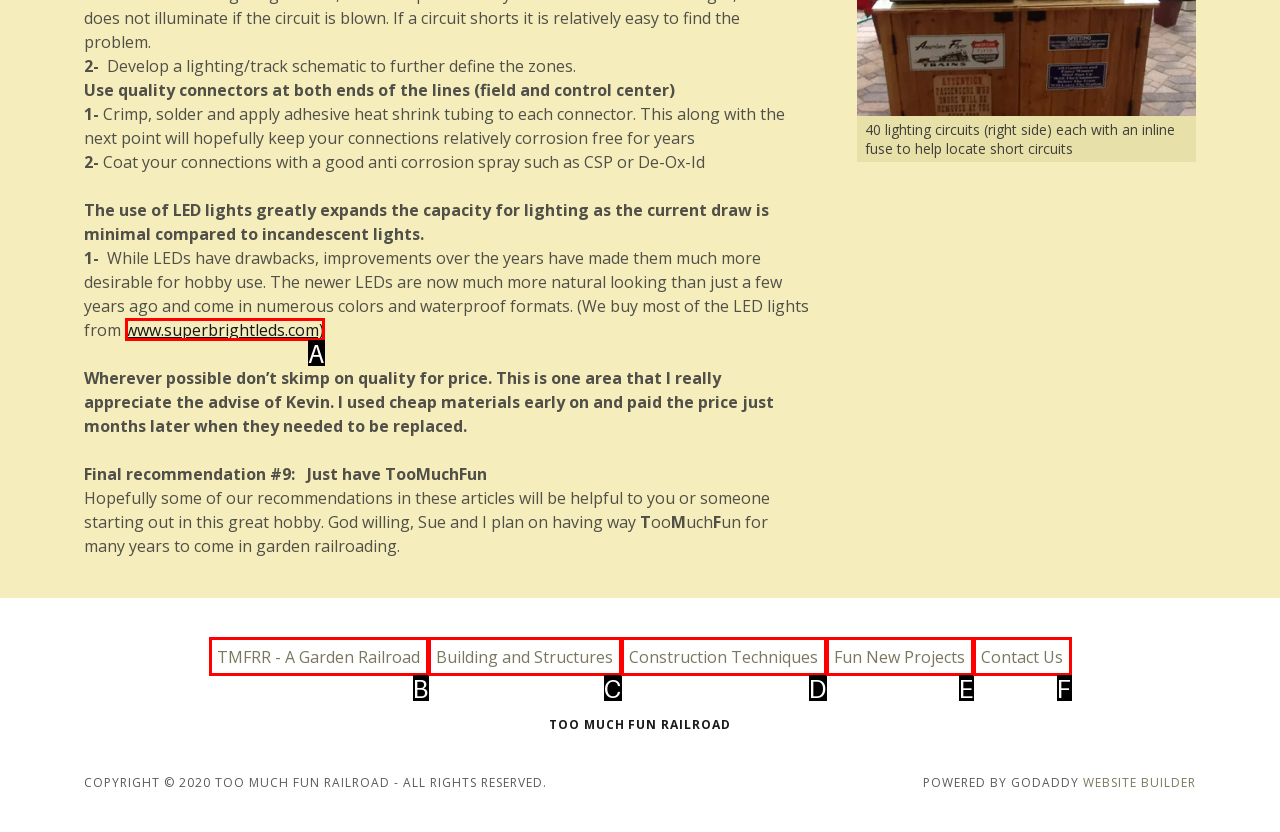From the choices given, find the HTML element that matches this description: Fun New Projects. Answer with the letter of the selected option directly.

E